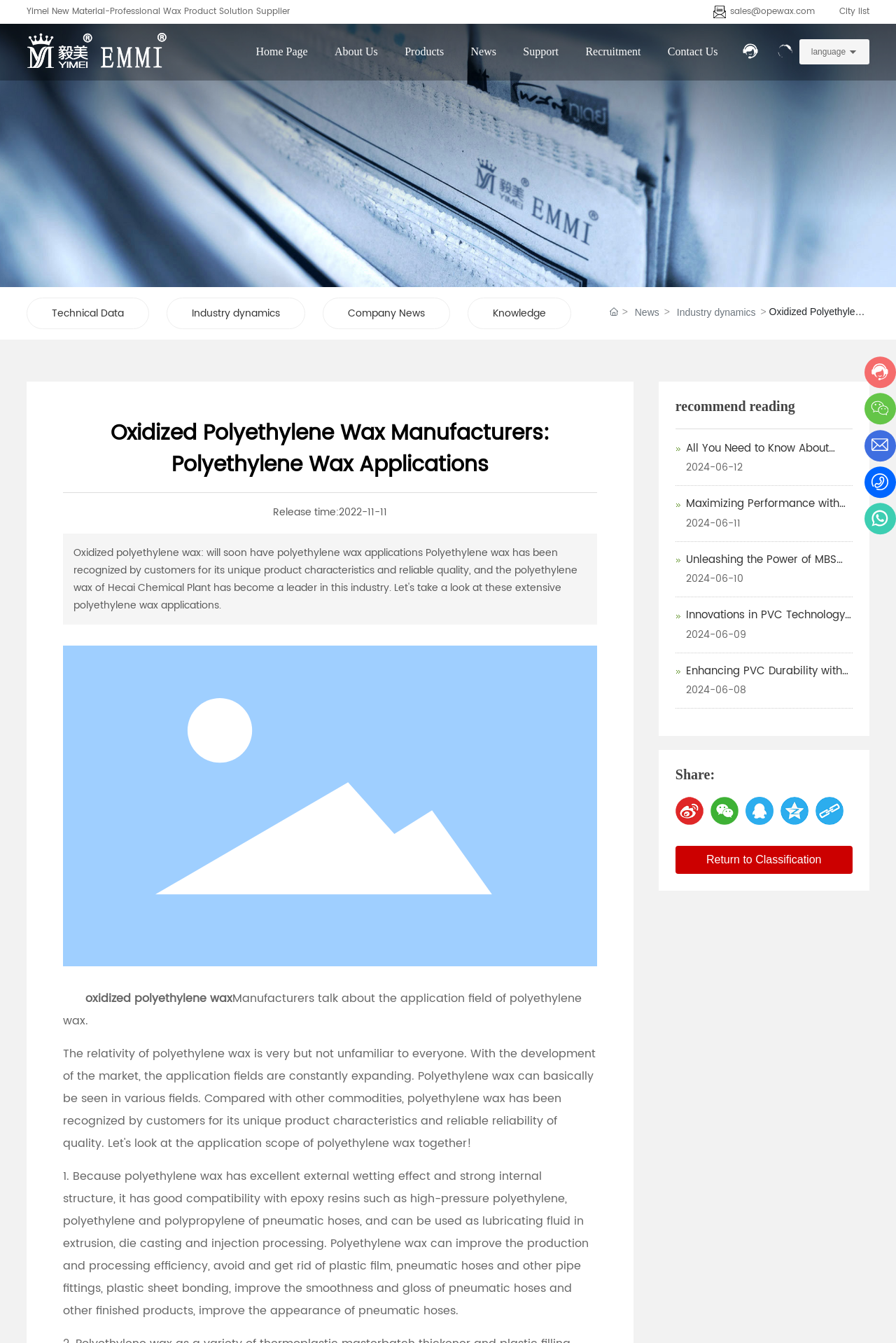What is the purpose of polyethylene wax in extrusion, die casting, and injection processing?
Can you provide an in-depth and detailed response to the question?

According to the webpage content, polyethylene wax is used as a lubricating fluid in extrusion, die casting, and injection processing to improve production and processing efficiency.